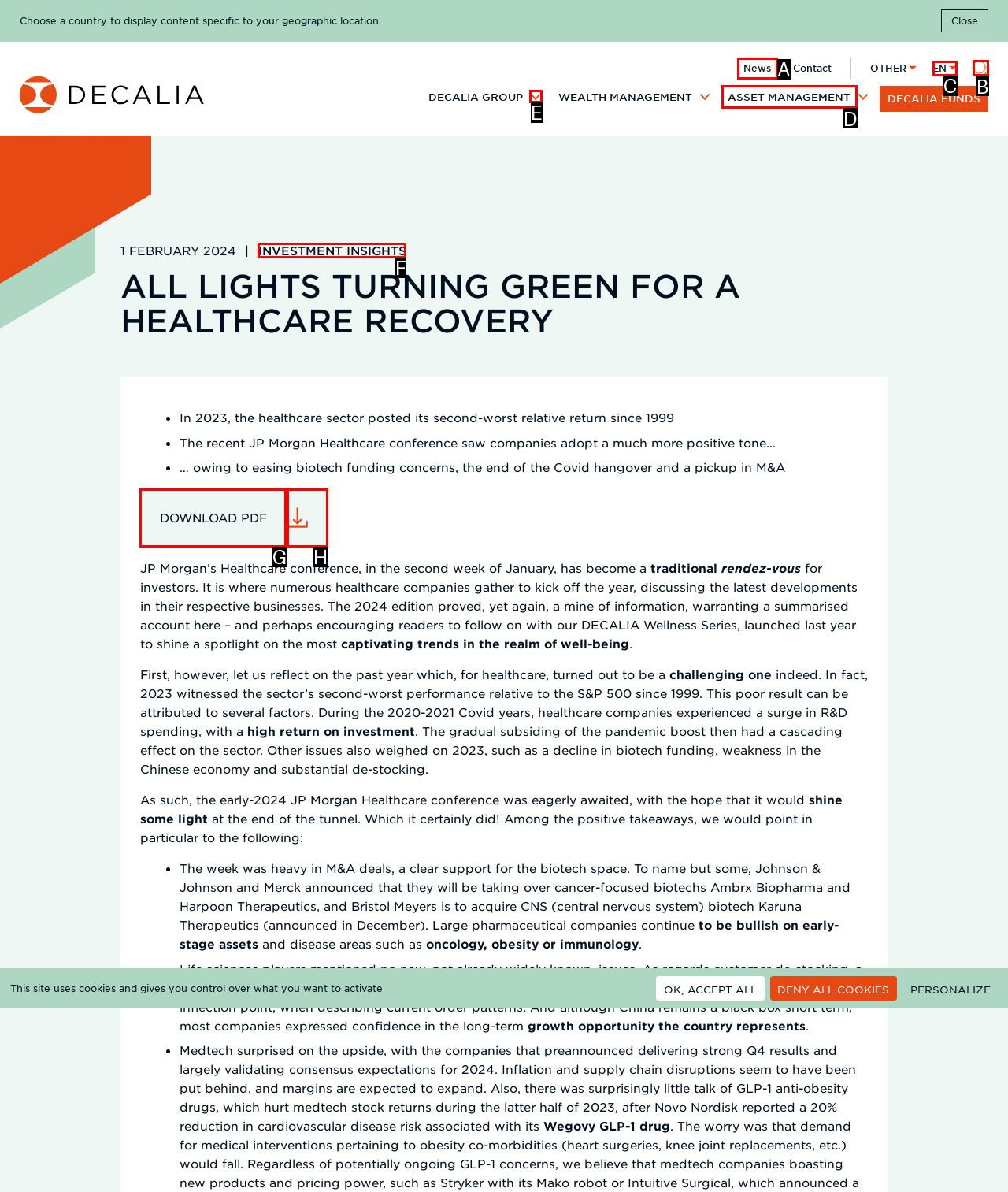To complete the task: Click the 'DOWNLOAD PDF' link, select the appropriate UI element to click. Respond with the letter of the correct option from the given choices.

G